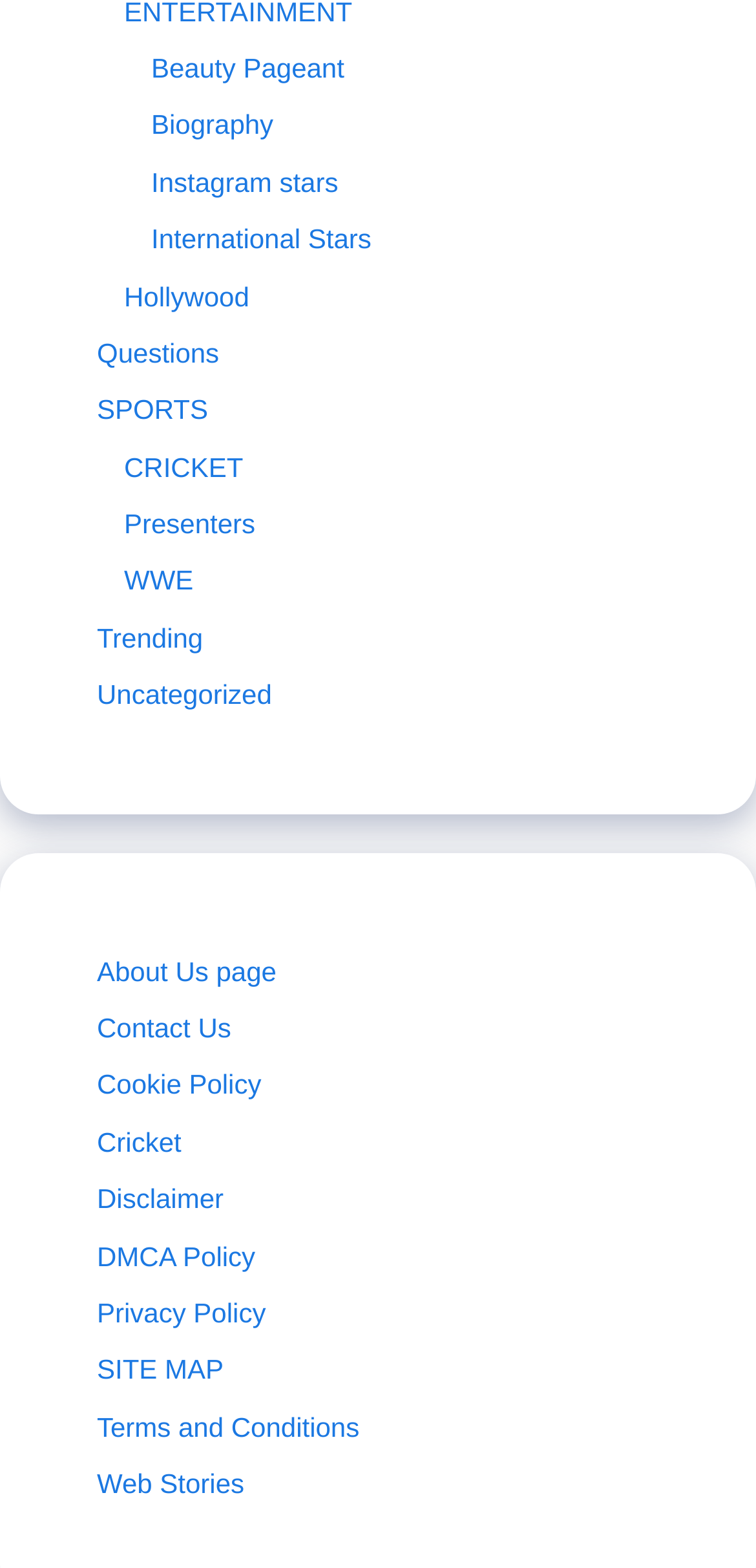Identify the bounding box coordinates of the region that should be clicked to execute the following instruction: "open the menu".

None